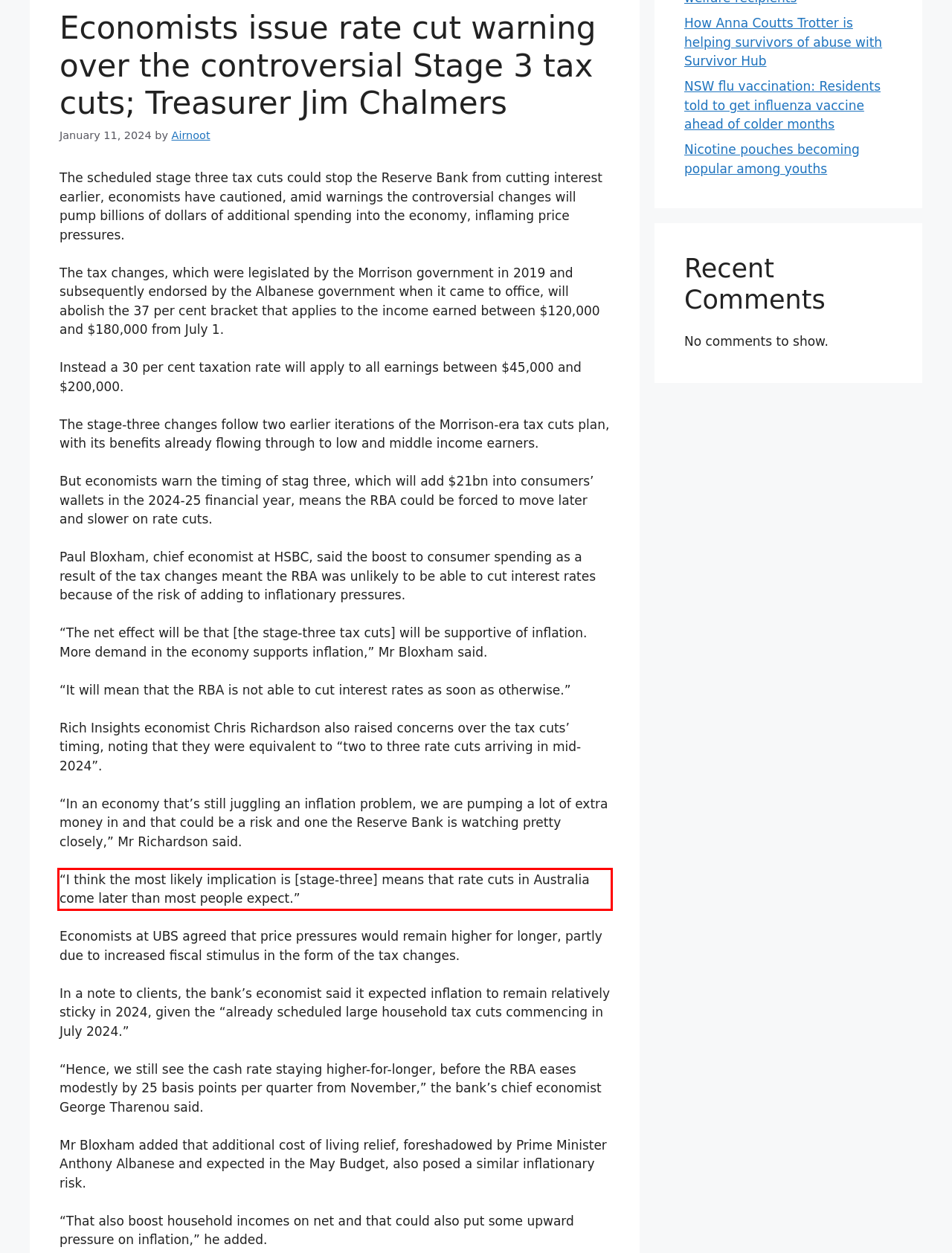Within the screenshot of a webpage, identify the red bounding box and perform OCR to capture the text content it contains.

“I think the most likely implication is [stage-three] means that rate cuts in Australia come later than most people expect.”